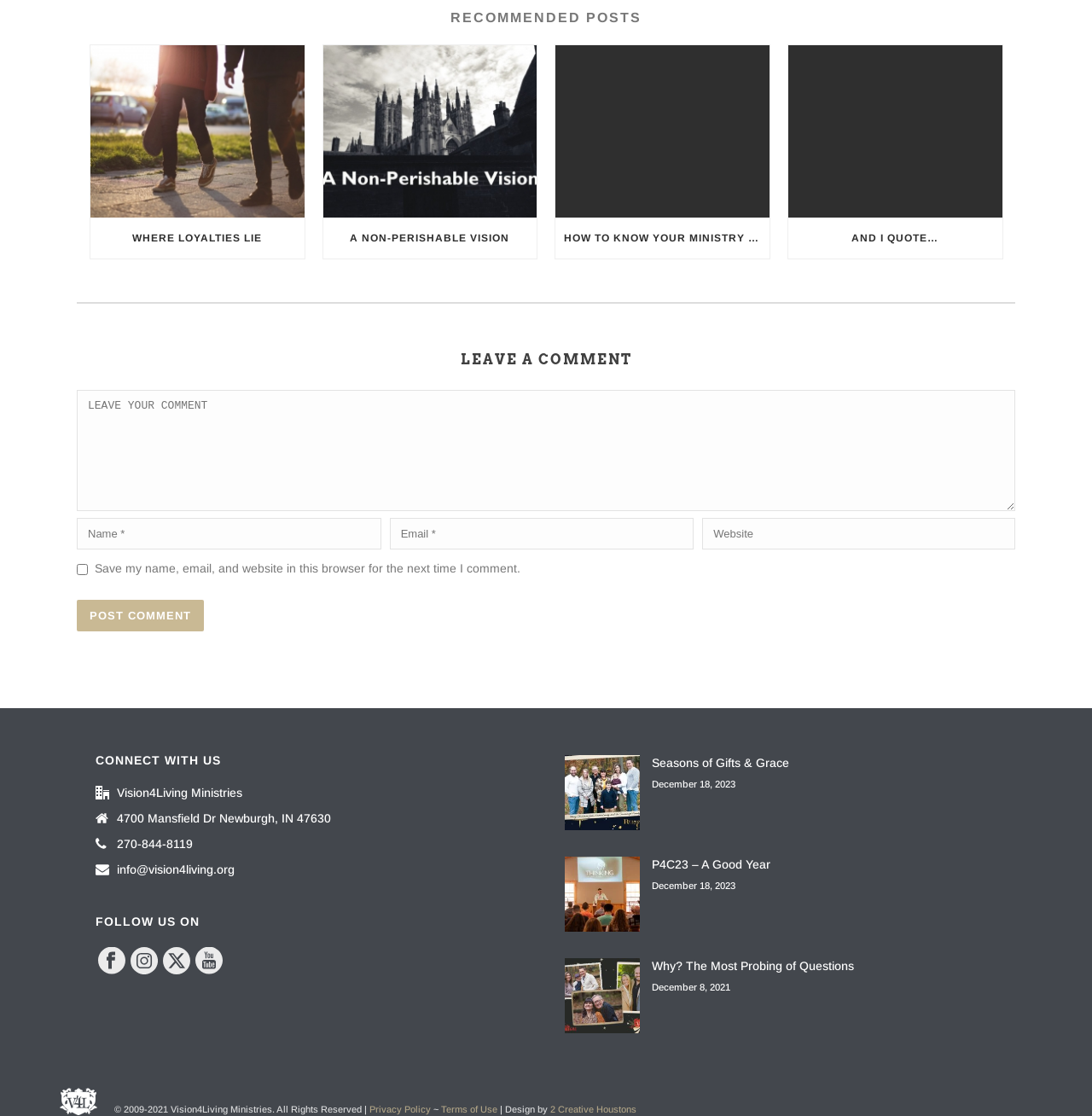Find and indicate the bounding box coordinates of the region you should select to follow the given instruction: "Contact Vision4Living Ministries".

[0.107, 0.749, 0.177, 0.763]